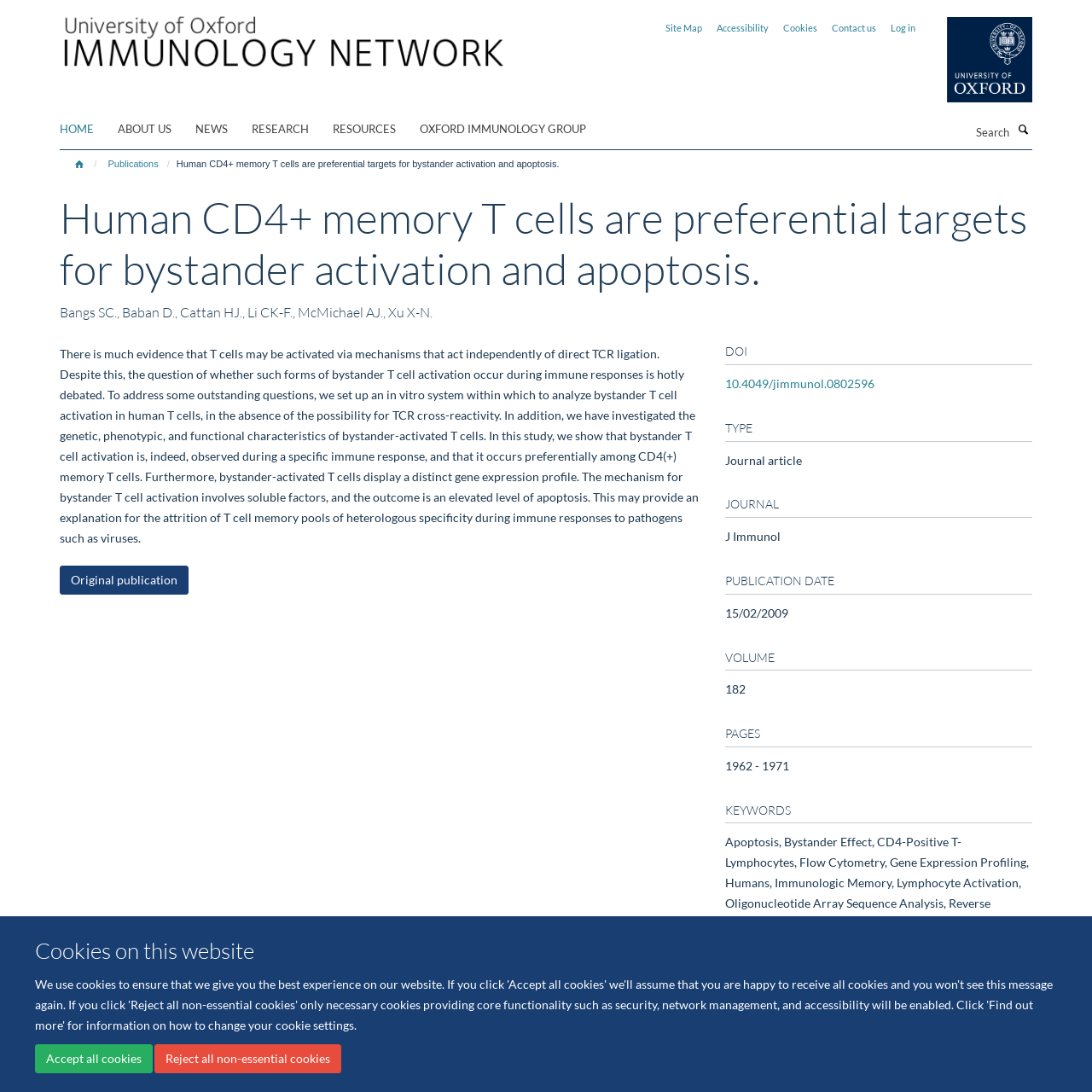Give a one-word or phrase response to the following question: What is the text of the first link on the webpage?

Skip to main content